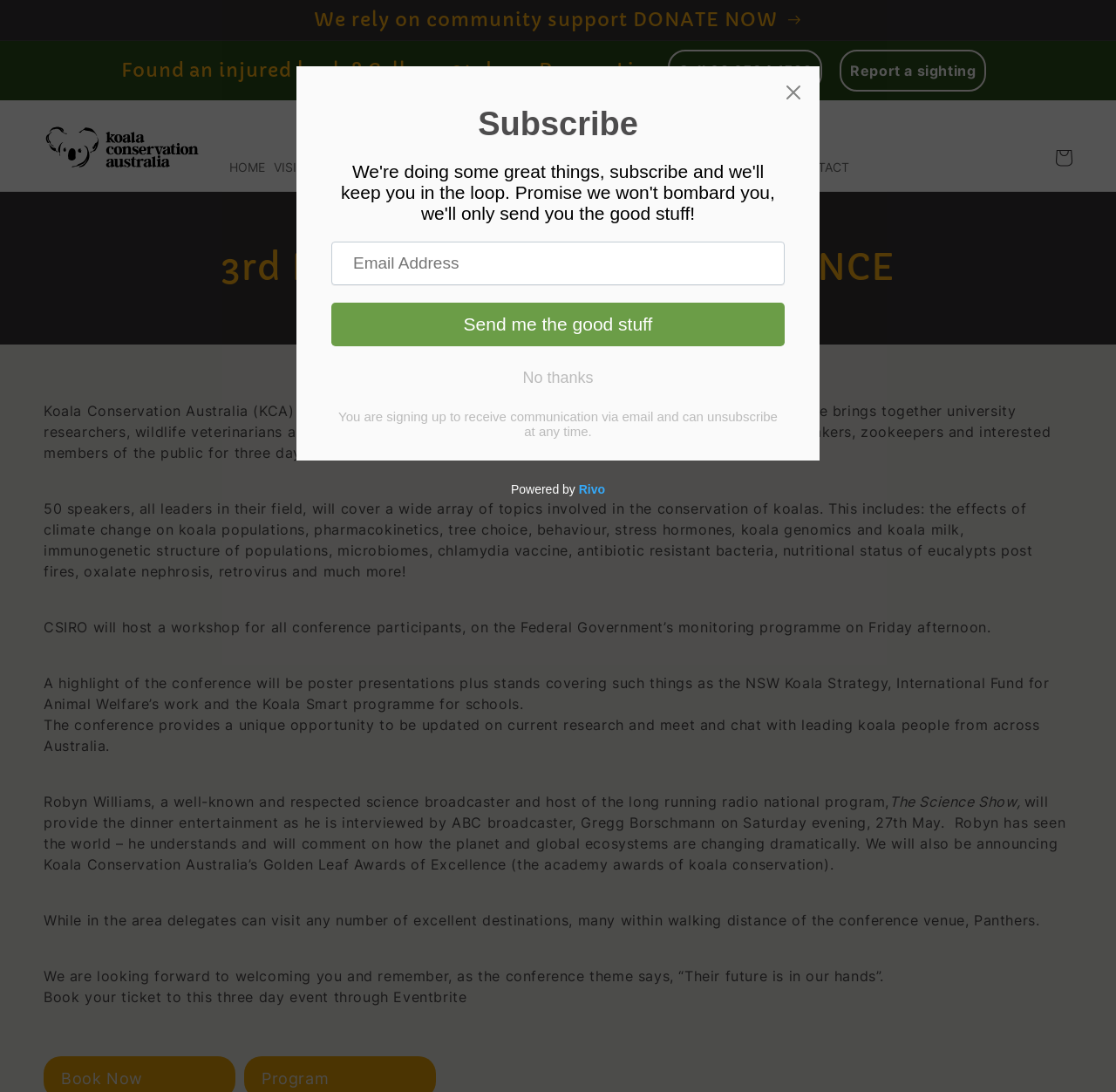Identify the coordinates of the bounding box for the element described below: "Call 02 6584 1522". Return the coordinates as four float numbers between 0 and 1: [left, top, right, bottom].

[0.591, 0.037, 0.745, 0.092]